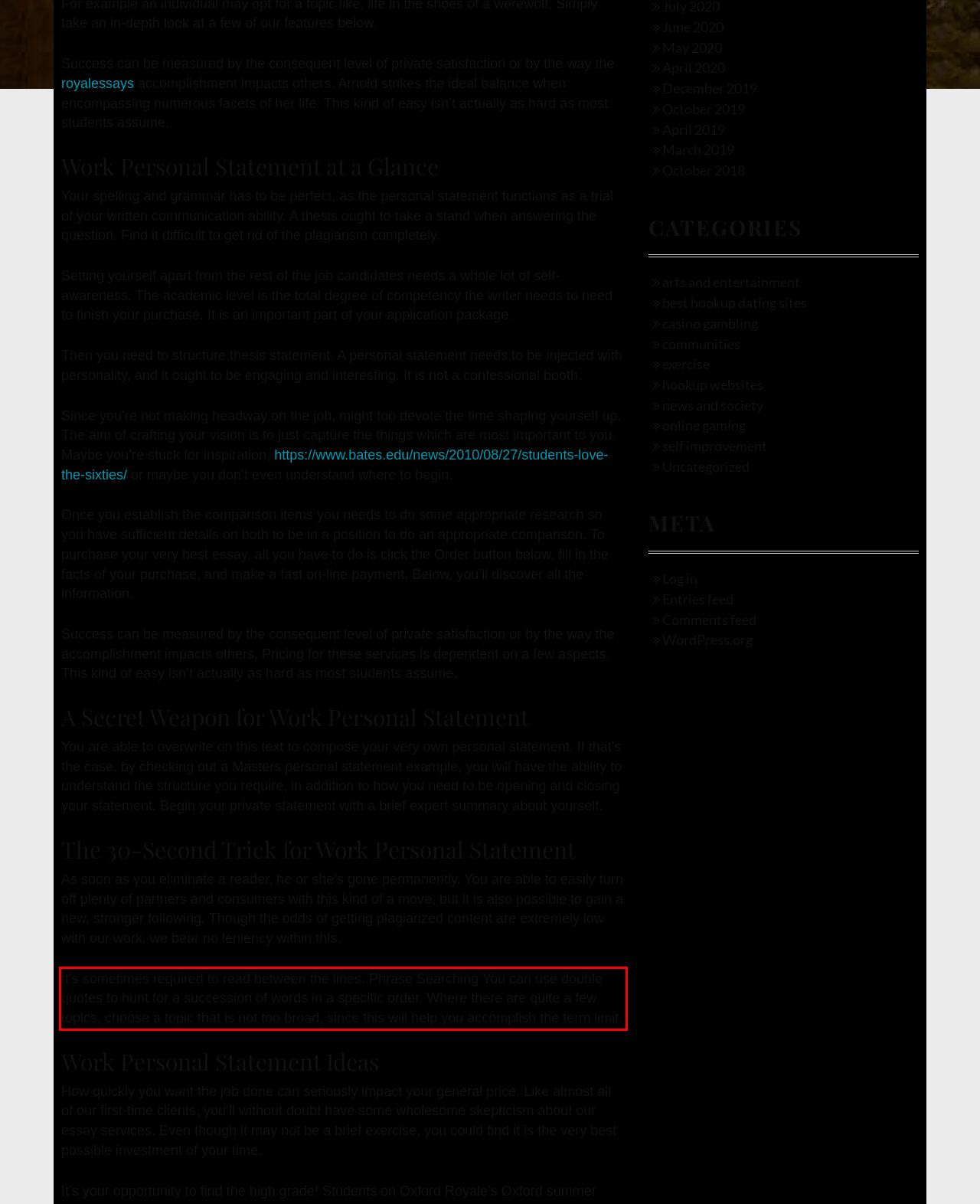Given a webpage screenshot, locate the red bounding box and extract the text content found inside it.

It’s sometimes required to read between the lines. Phrase Searching You can use double quotes to hunt for a succession of words in a specific order. Where there are quite a few topics, choose a topic that is not too broad, since this will help you accomplish the term limit.